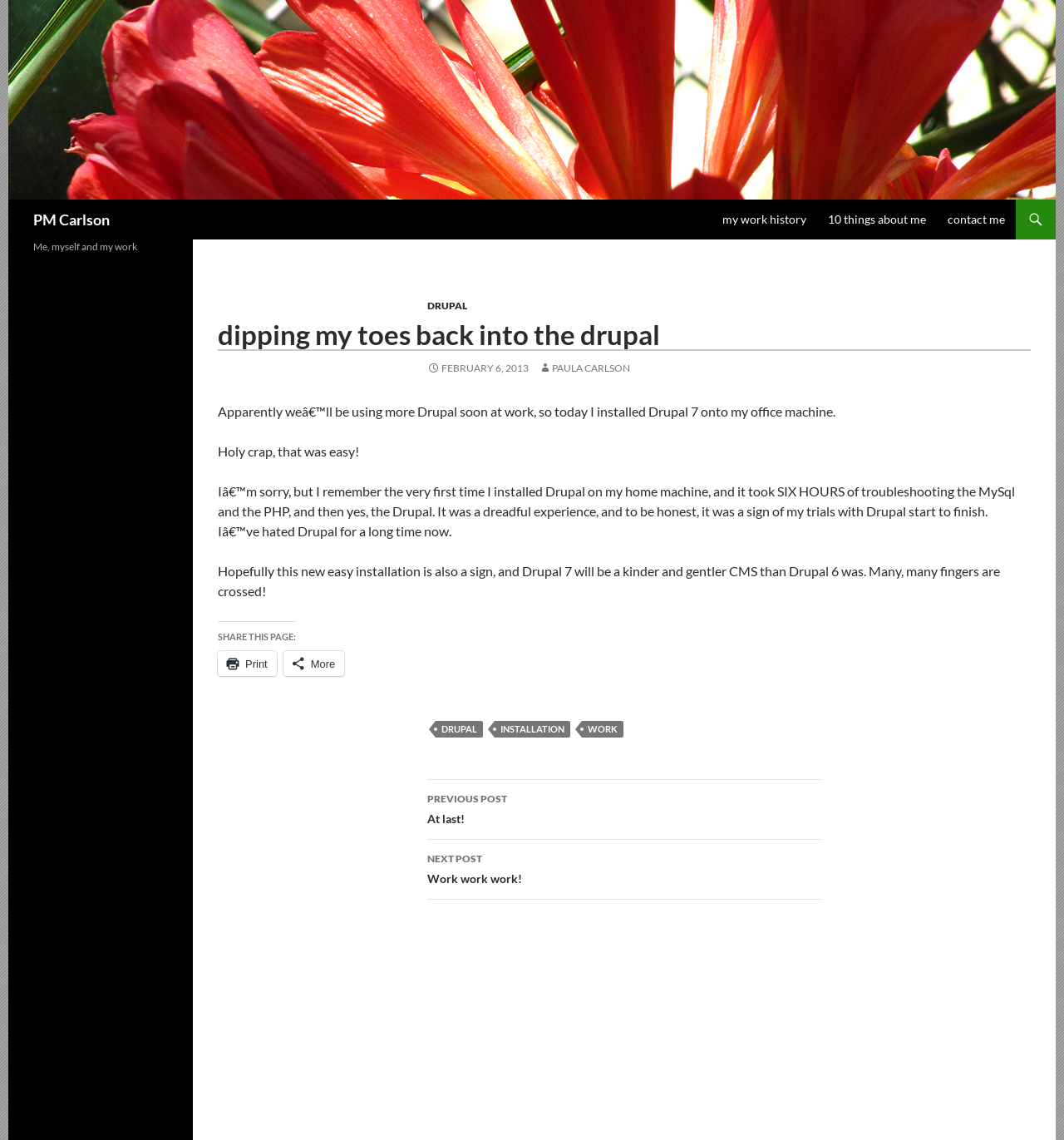What is the purpose of the 'SHARE THIS PAGE:' section?
Using the image, give a concise answer in the form of a single word or short phrase.

To share the page